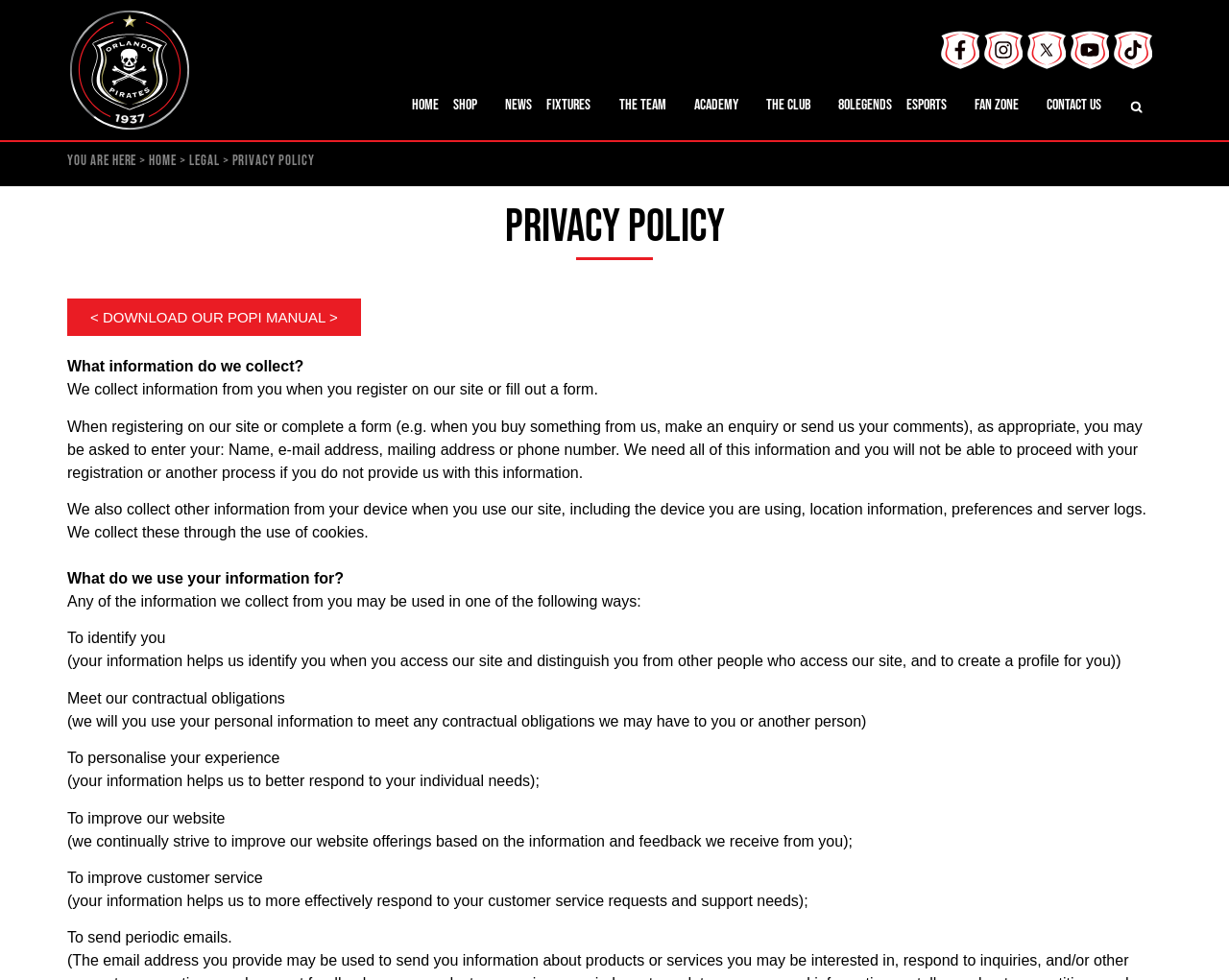Locate the bounding box coordinates of the element that needs to be clicked to carry out the instruction: "Read Privacy Policy". The coordinates should be given as four float numbers ranging from 0 to 1, i.e., [left, top, right, bottom].

[0.055, 0.209, 0.945, 0.256]